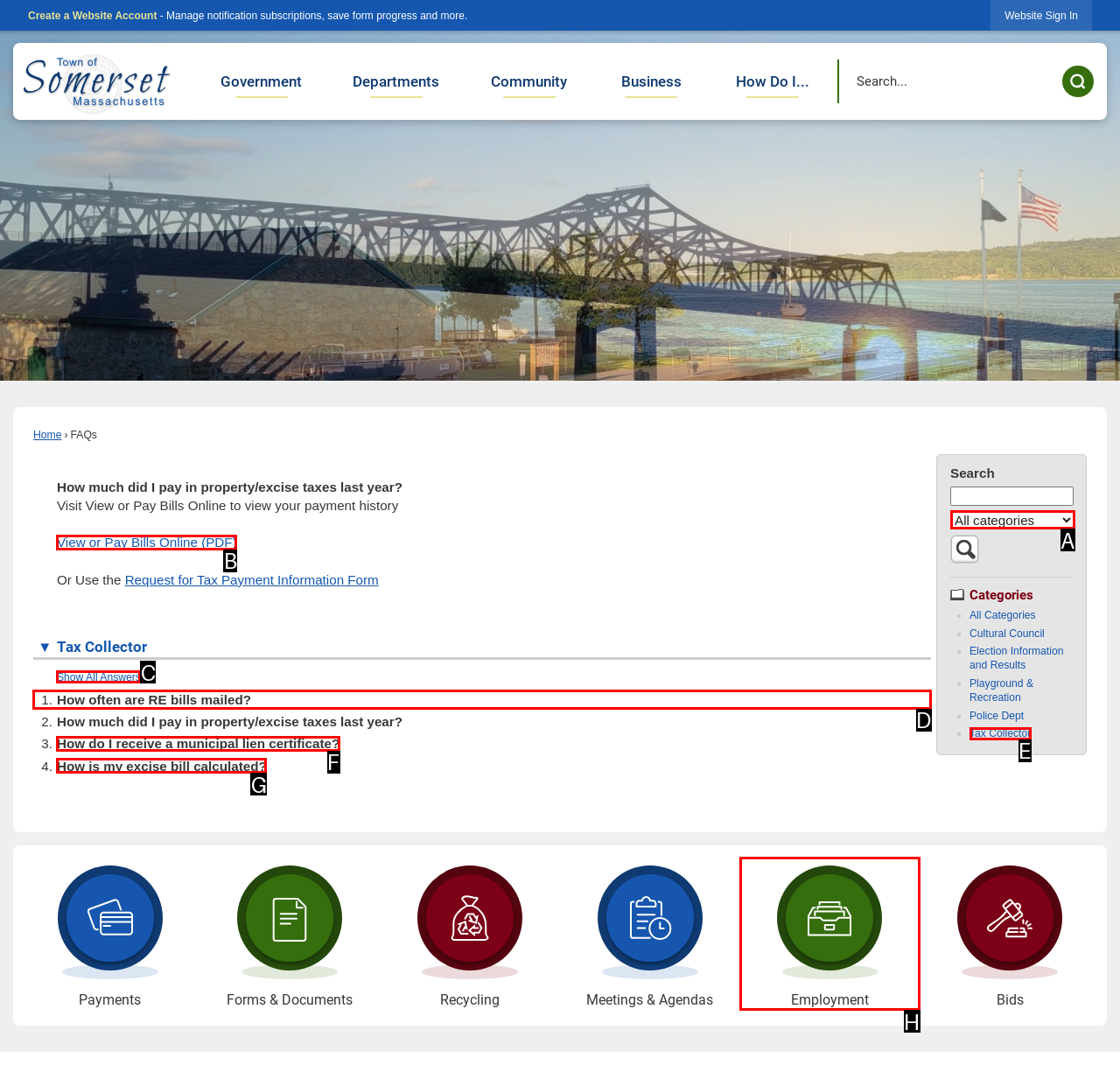Please provide the letter of the UI element that best fits the following description: Show All Answers
Respond with the letter from the given choices only.

C